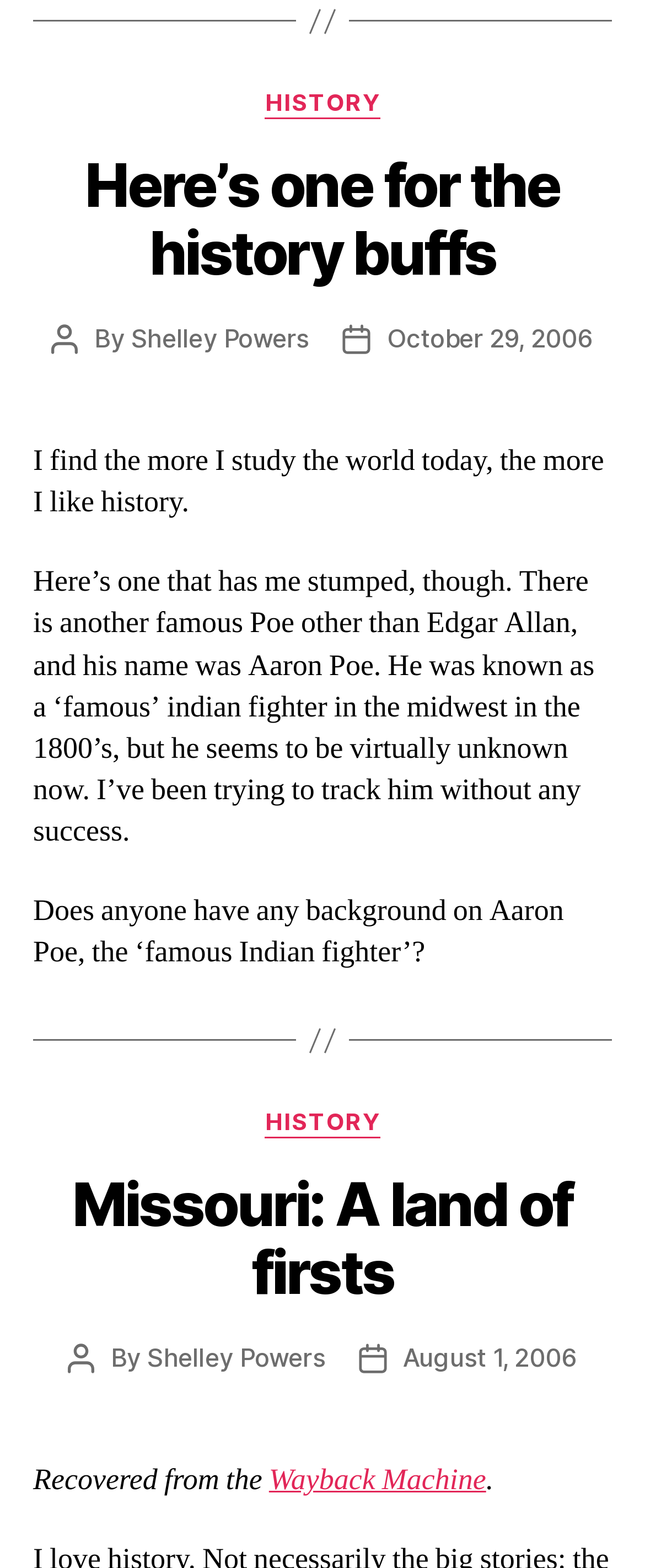Please find the bounding box coordinates of the section that needs to be clicked to achieve this instruction: "View Cooking Appliances".

None